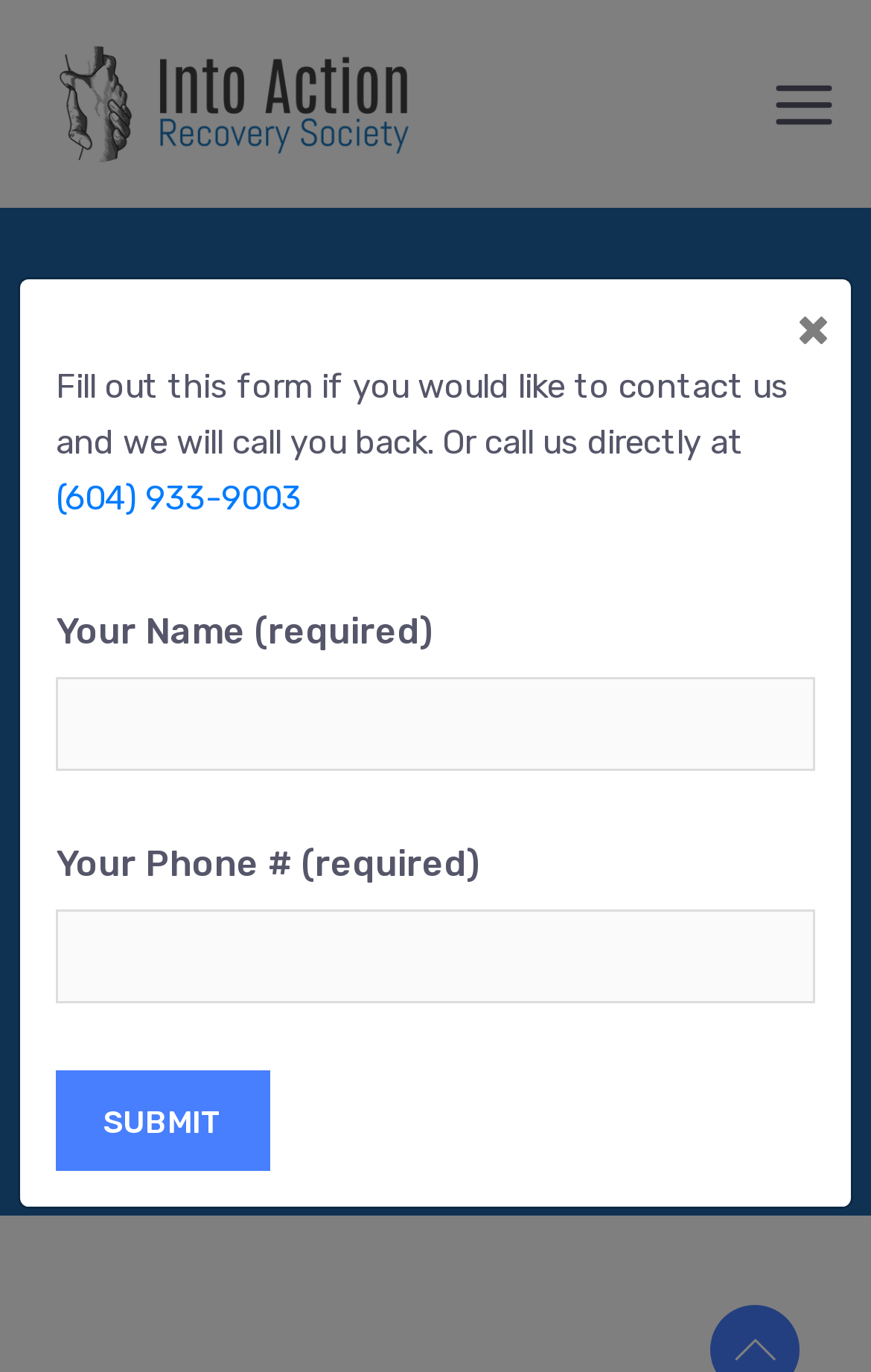Locate the bounding box of the UI element with the following description: "(604) 933-9003".

[0.064, 0.343, 0.346, 0.384]